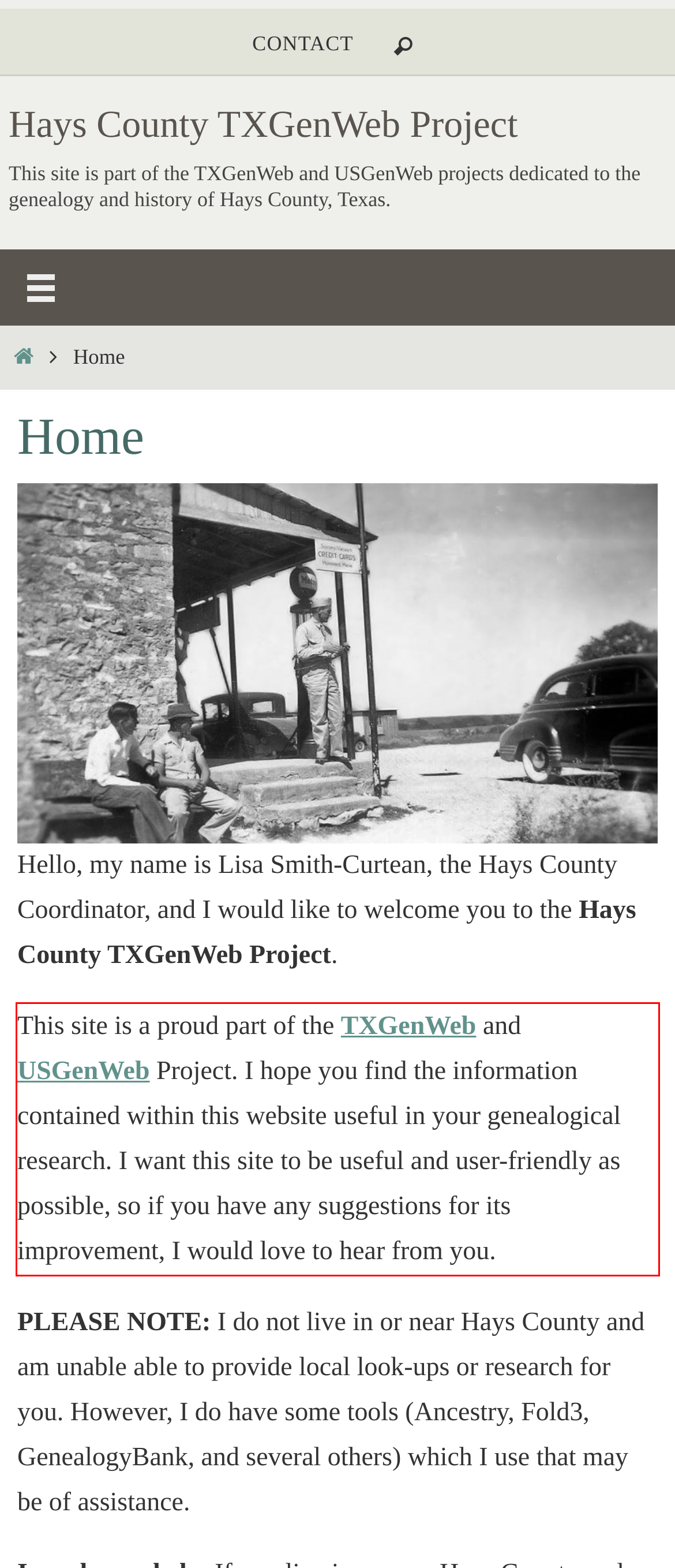The screenshot provided shows a webpage with a red bounding box. Apply OCR to the text within this red bounding box and provide the extracted content.

This site is a proud part of the TXGenWeb and USGenWeb Project. I hope you find the information contained within this website useful in your genealogical research. I want this site to be useful and user-friendly as possible, so if you have any suggestions for its improvement, I would love to hear from you.